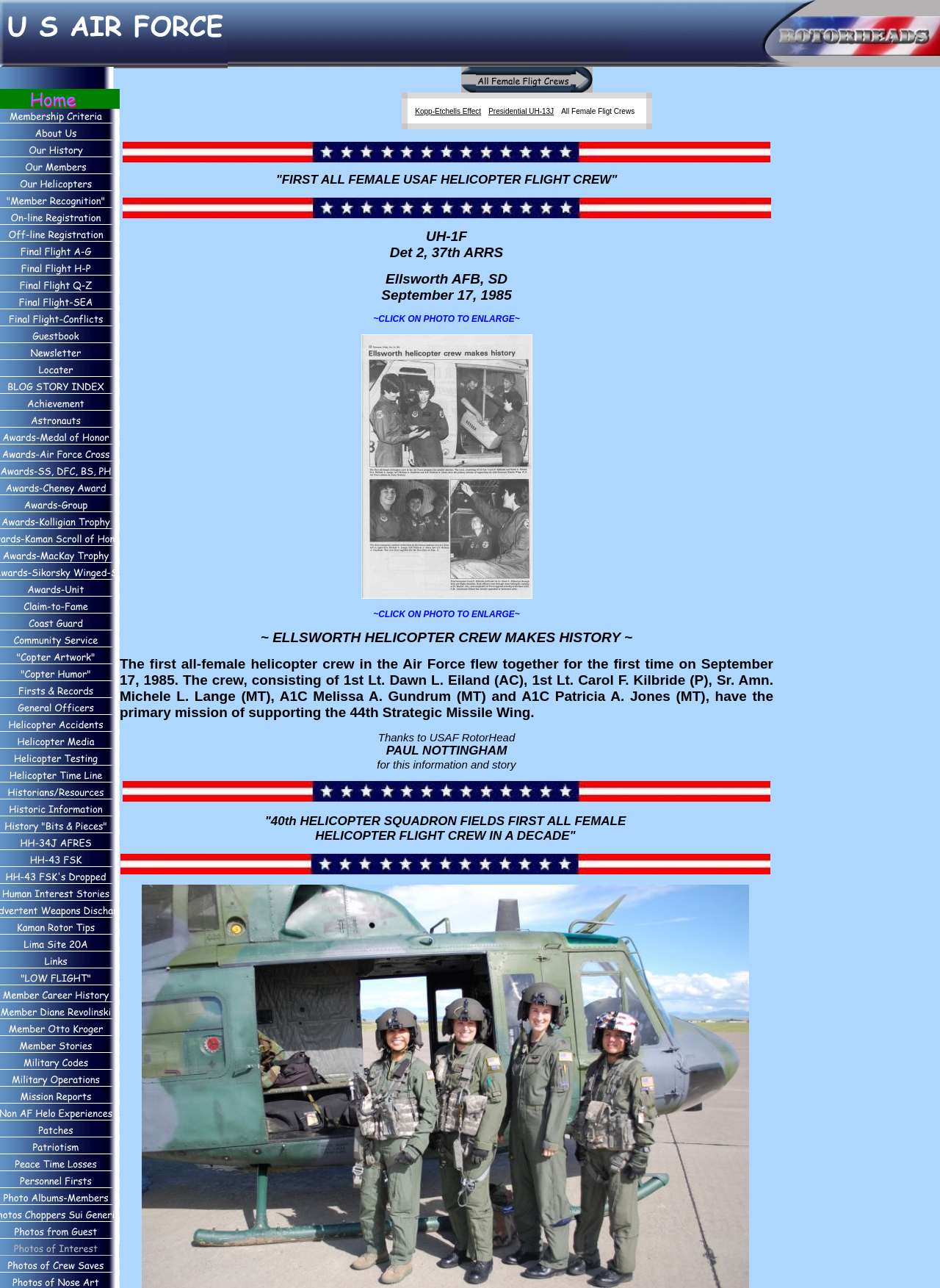Please provide a comprehensive answer to the question based on the screenshot: What is the last link on the webpage?

By scrolling down to the bottom of the webpage, I found that the last link is 'Helicopter Media', which is located at the bottom of the webpage with a bounding box coordinate of [0.0, 0.57, 0.121, 0.583].